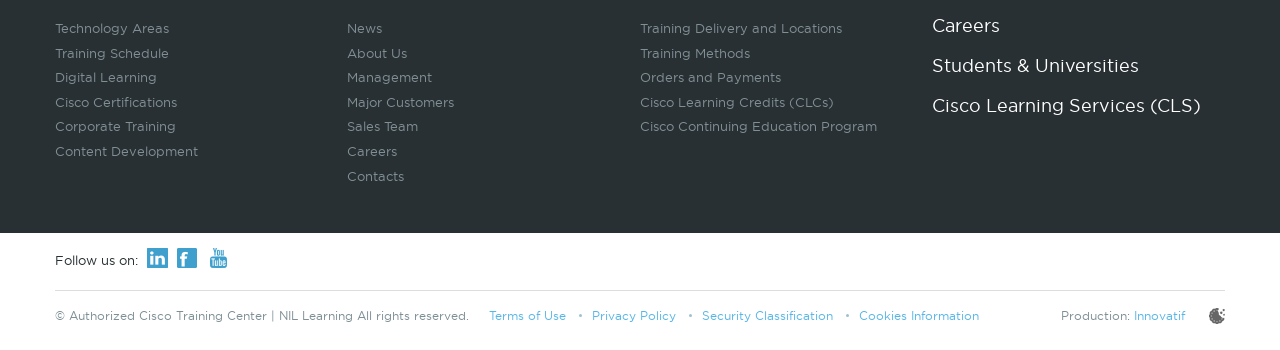Locate the bounding box coordinates of the area to click to fulfill this instruction: "Click on Technology Areas". The bounding box should be presented as four float numbers between 0 and 1, in the order [left, top, right, bottom].

[0.043, 0.06, 0.132, 0.1]